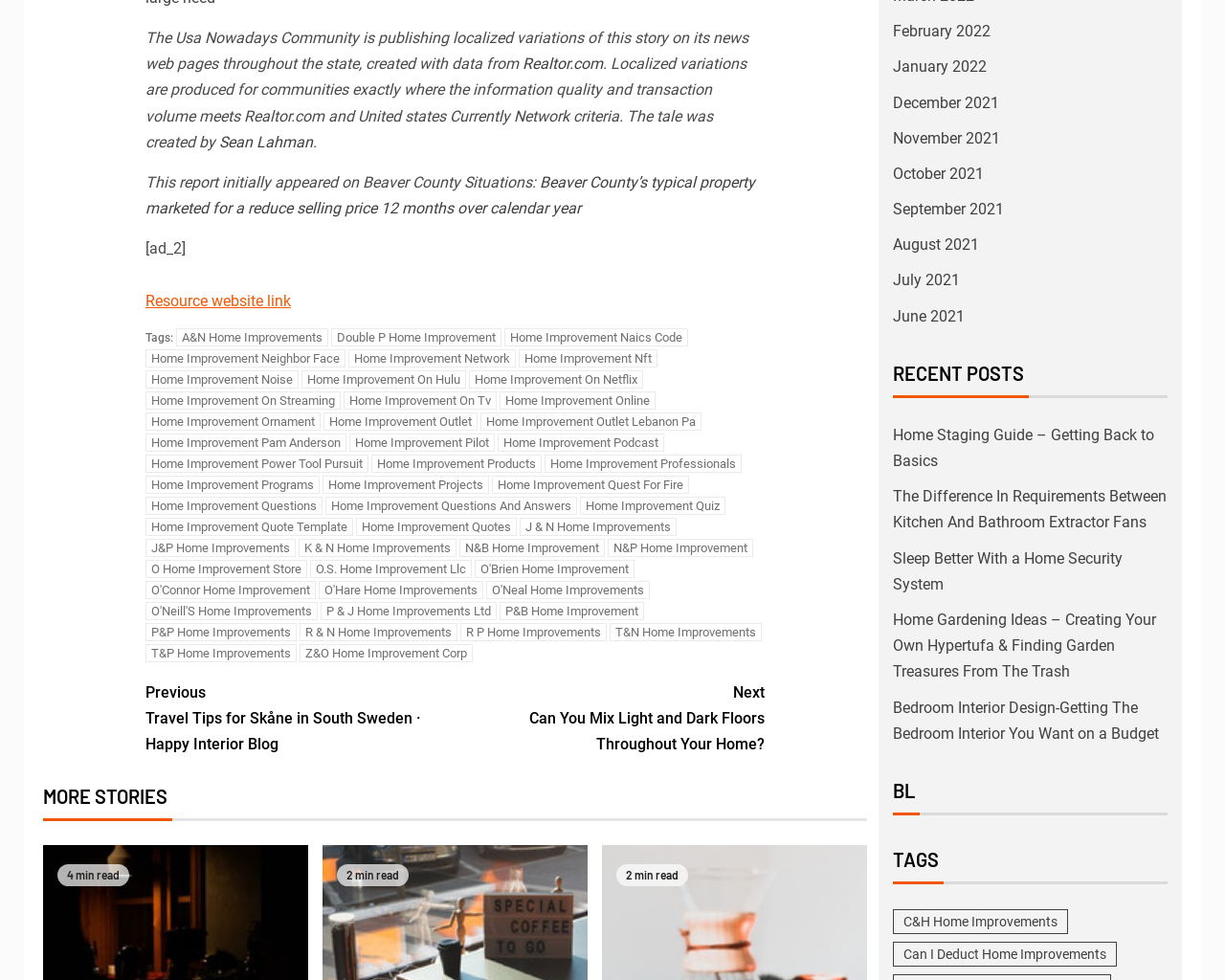Find the bounding box of the UI element described as follows: "T&N Home Improvements".

[0.497, 0.636, 0.622, 0.654]